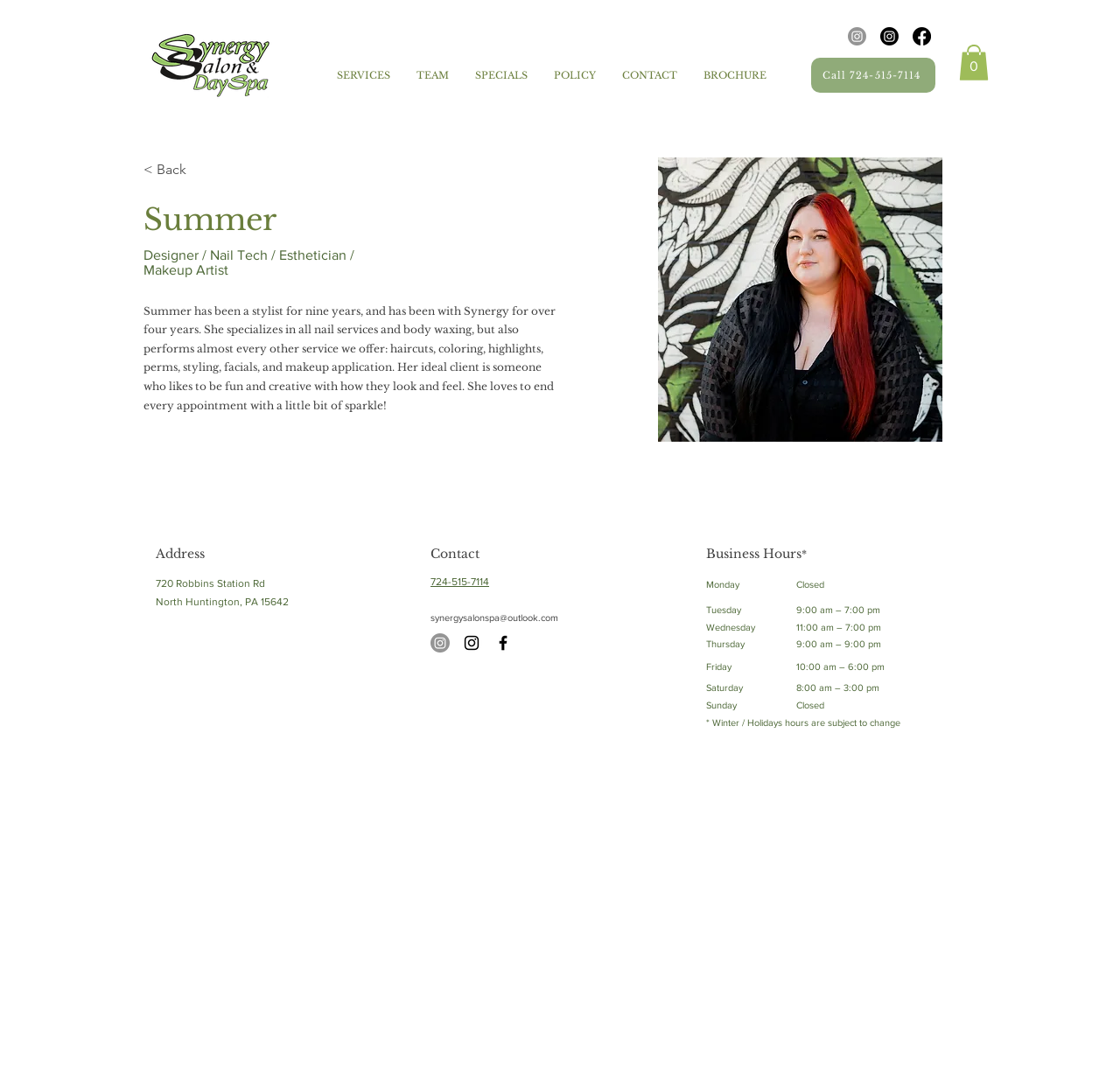Please provide a brief answer to the question using only one word or phrase: 
What are the business hours of the salon on Fridays?

10:00 am – 6:00 pm